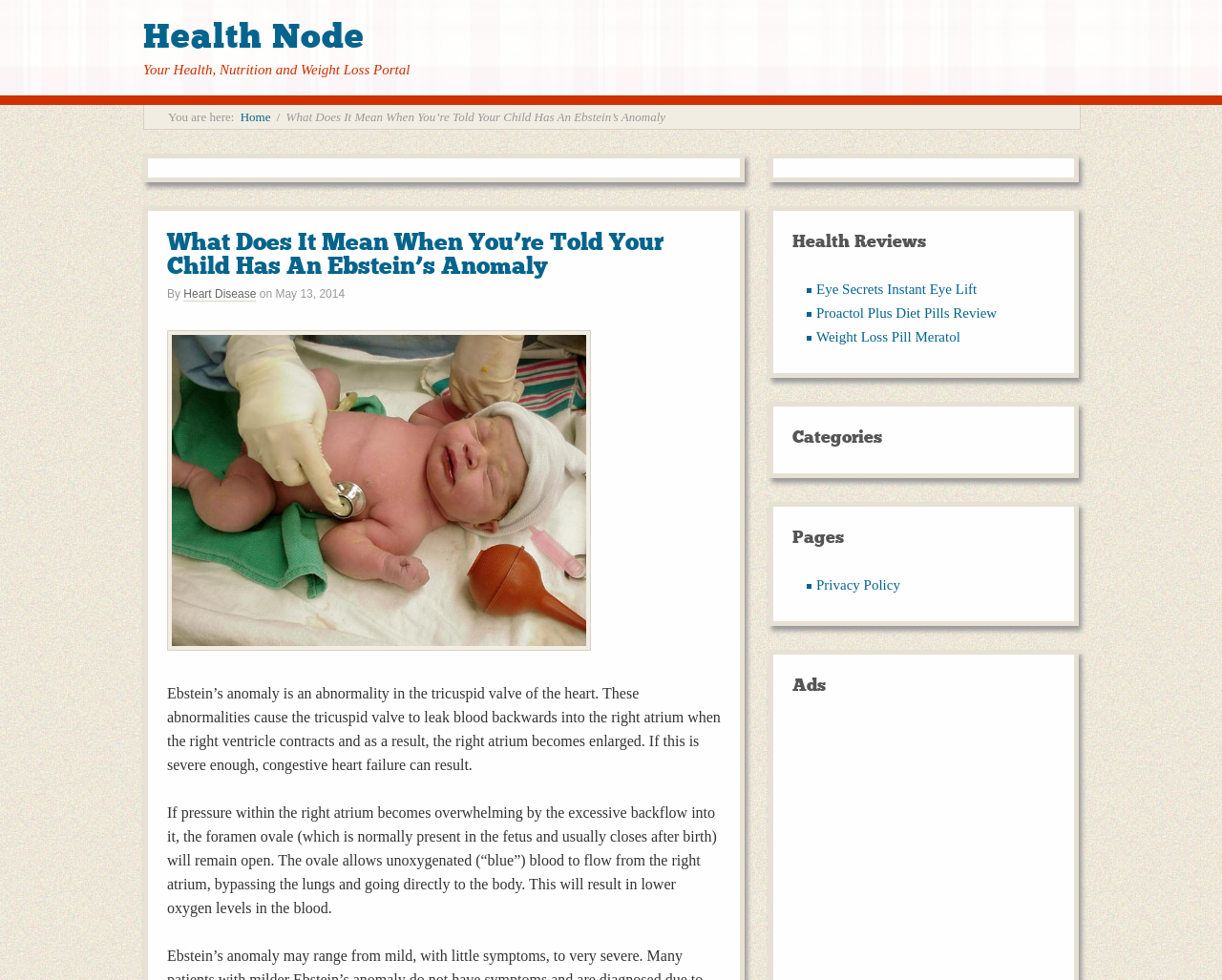Provide the bounding box coordinates for the area that should be clicked to complete the instruction: "Check the 'Health Reviews' section".

[0.648, 0.235, 0.863, 0.259]